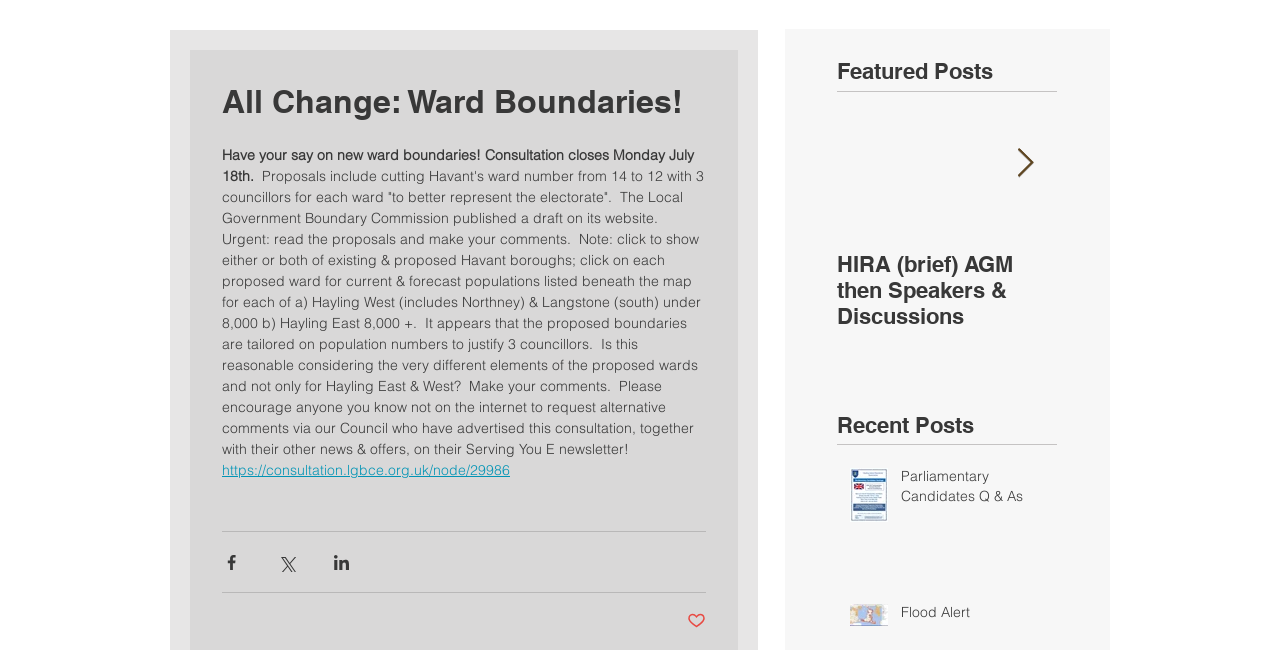Show the bounding box coordinates of the element that should be clicked to complete the task: "Read about Parliamentary Candidates Q & As".

[0.704, 0.719, 0.816, 0.792]